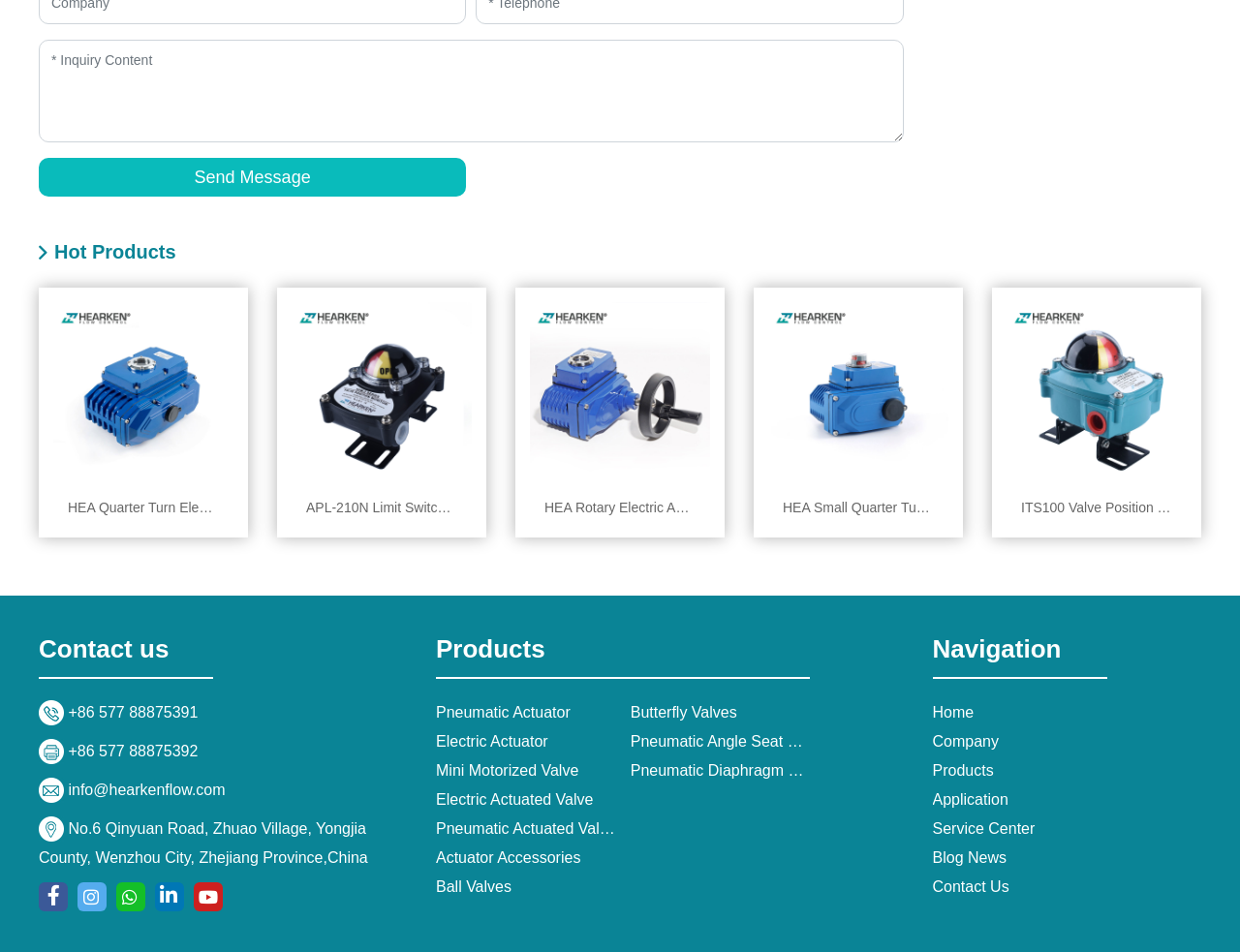Can you show the bounding box coordinates of the region to click on to complete the task described in the instruction: "Navigate to Home page"?

[0.752, 0.739, 0.785, 0.757]